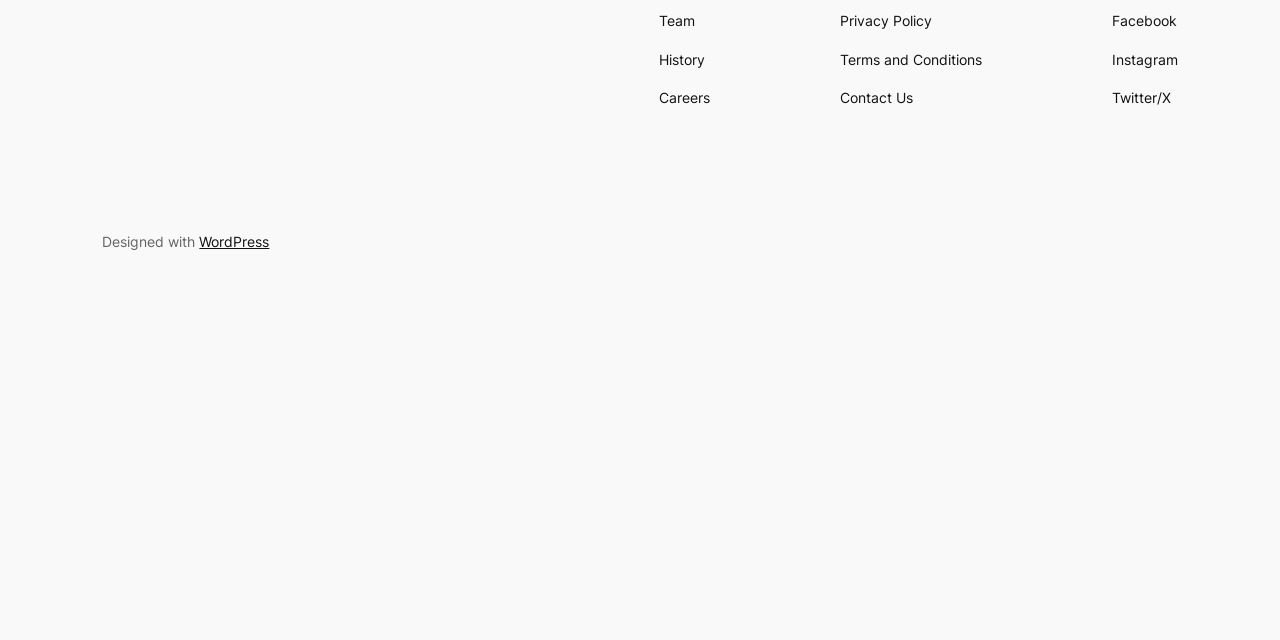Locate the UI element described as follows: "Instagram". Return the bounding box coordinates as four float numbers between 0 and 1 in the order [left, top, right, bottom].

[0.868, 0.076, 0.92, 0.111]